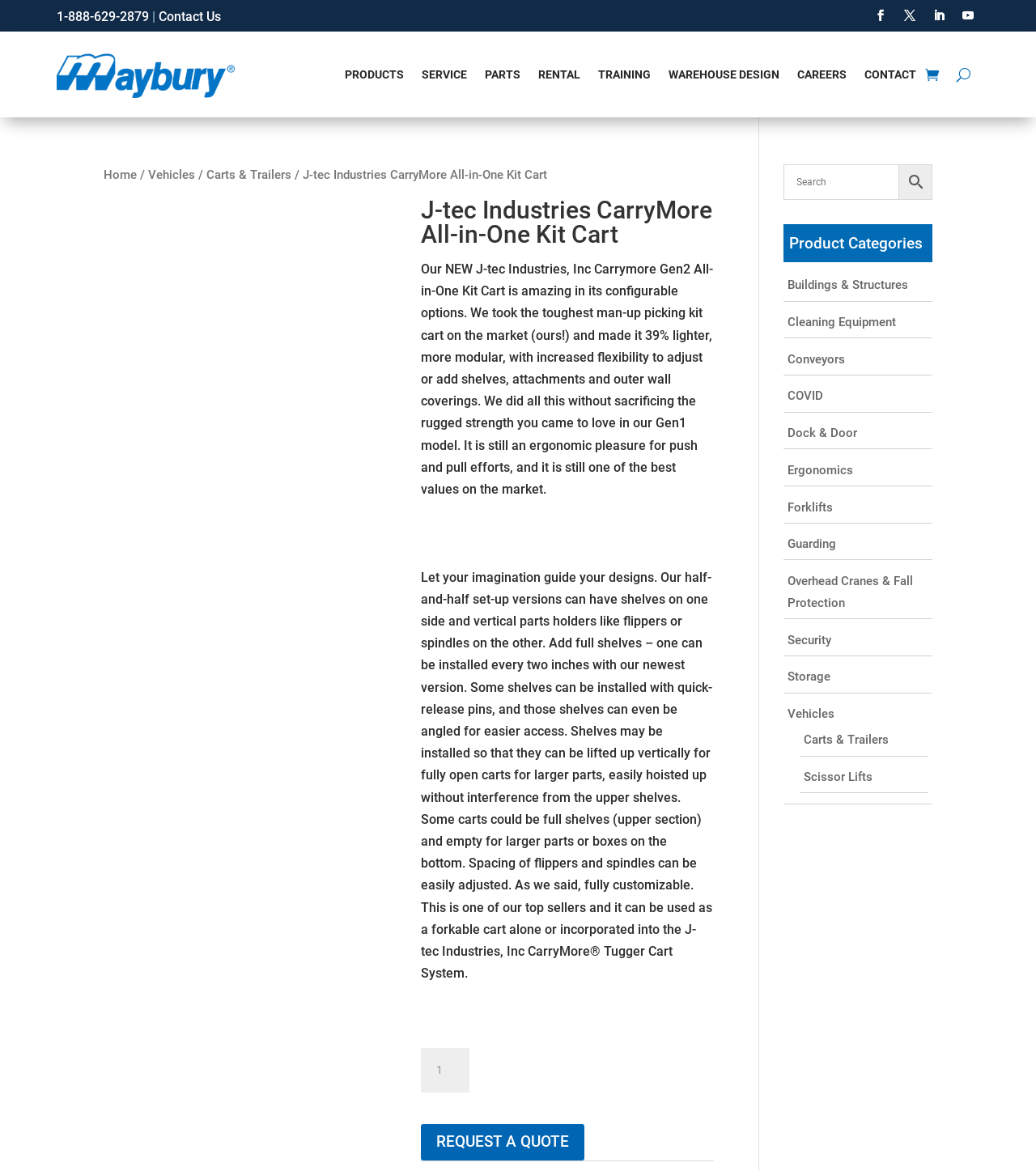Locate the coordinates of the bounding box for the clickable region that fulfills this instruction: "Request a quote".

[0.406, 0.96, 0.564, 0.991]